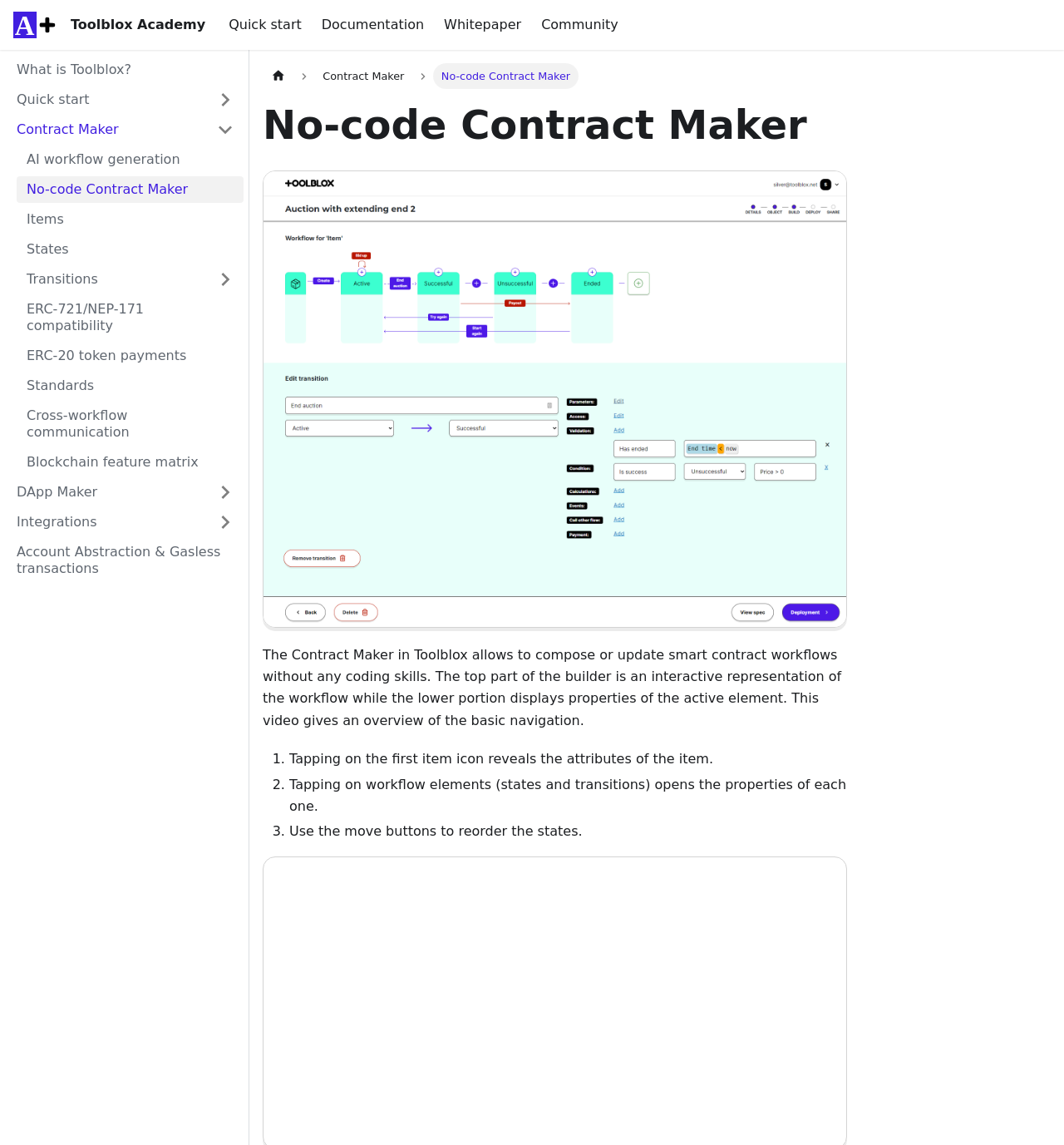What is the function of the move buttons?
Can you provide a detailed and comprehensive answer to the question?

The function of the move buttons can be found in the third step of the list below the image. It says 'Use the move buttons to reorder the states.' This indicates that the move buttons are used to rearrange the order of the states in the workflow.